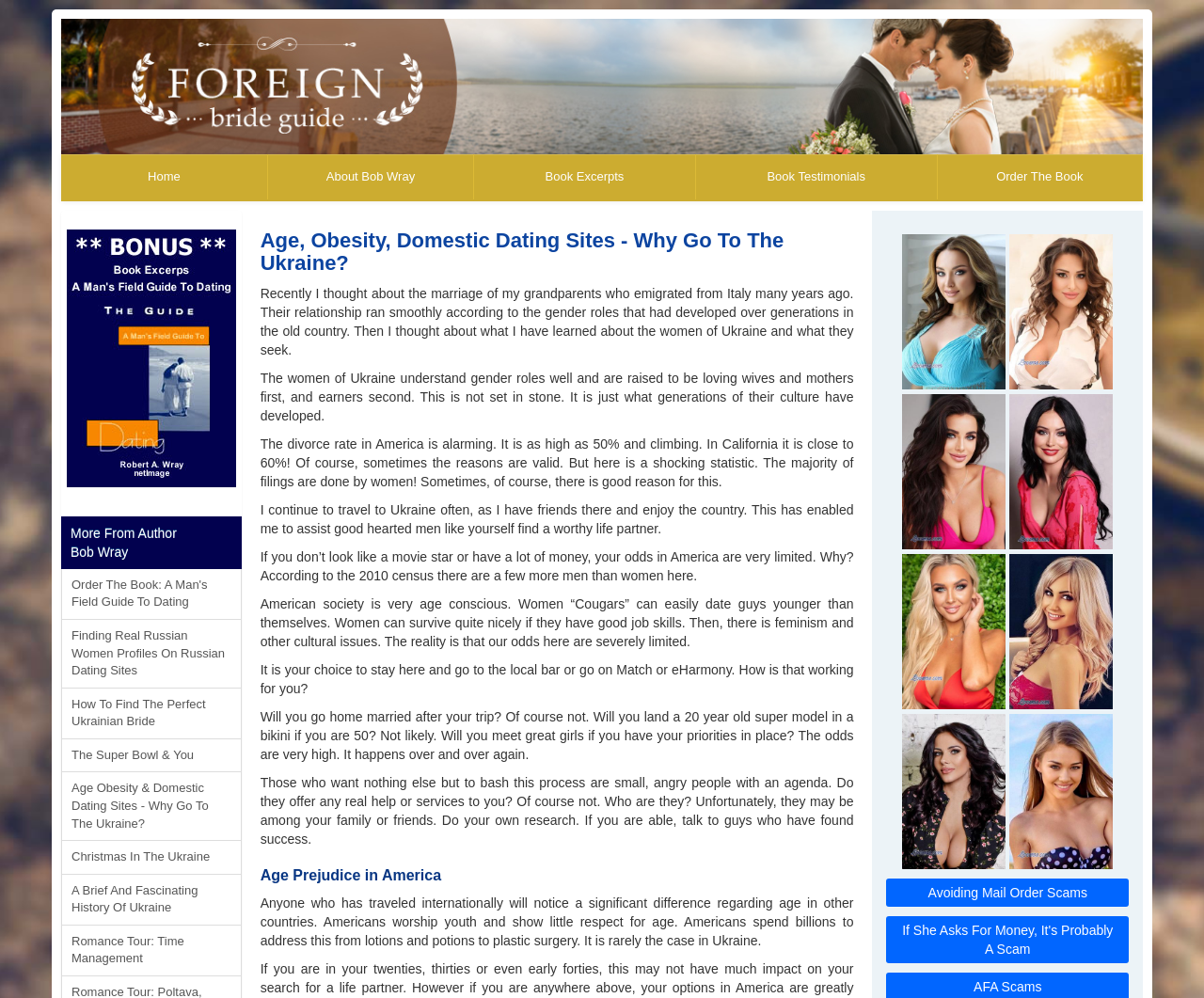Refer to the image and offer a detailed explanation in response to the question: What is the author's name?

The author's name is mentioned in the link 'About Bob Wray' and also in the text 'Bob Wray' which is a static text element.